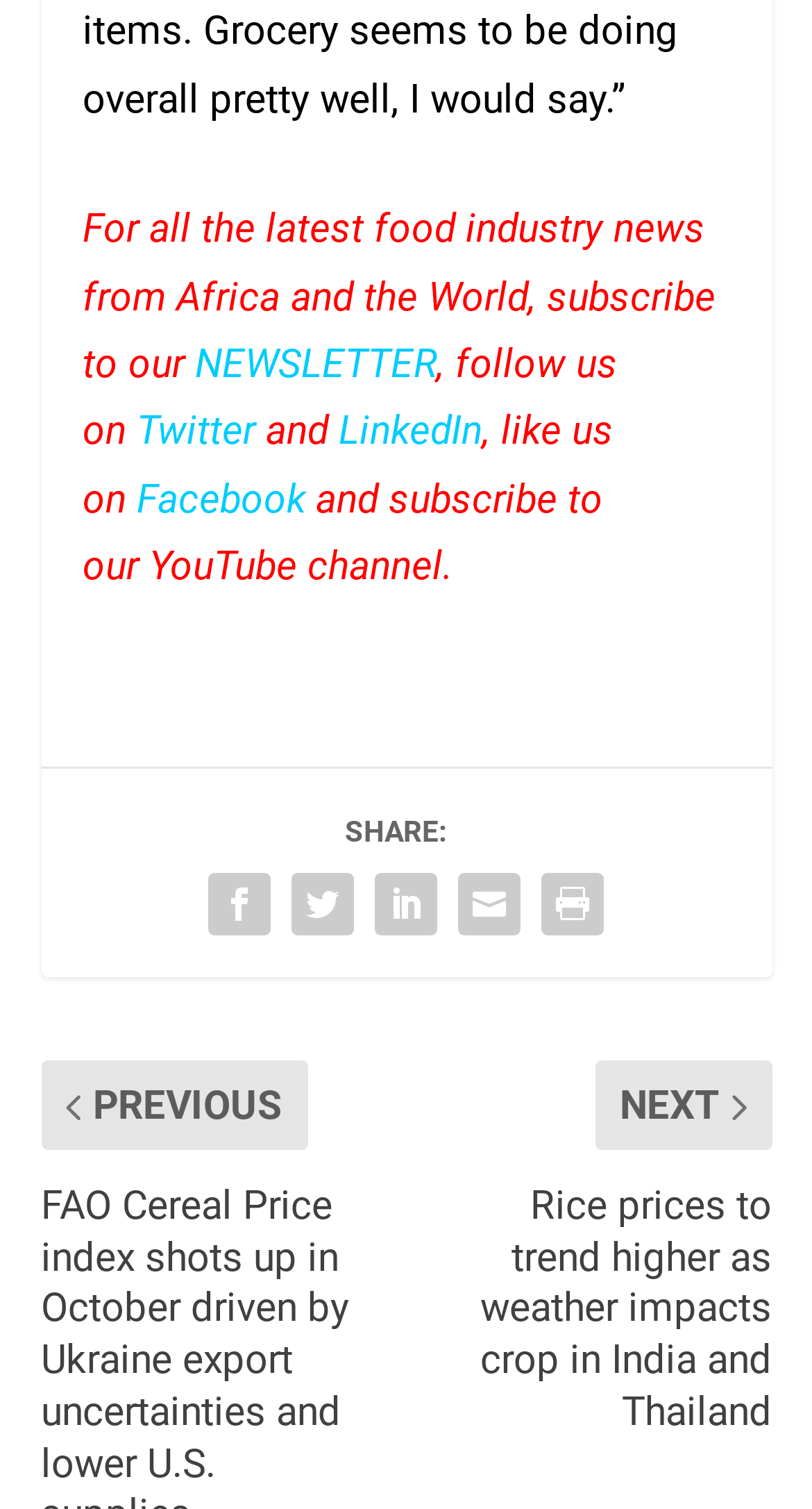Find the bounding box coordinates for the area that should be clicked to accomplish the instruction: "Subscribe to the YouTube channel".

[0.183, 0.359, 0.378, 0.39]